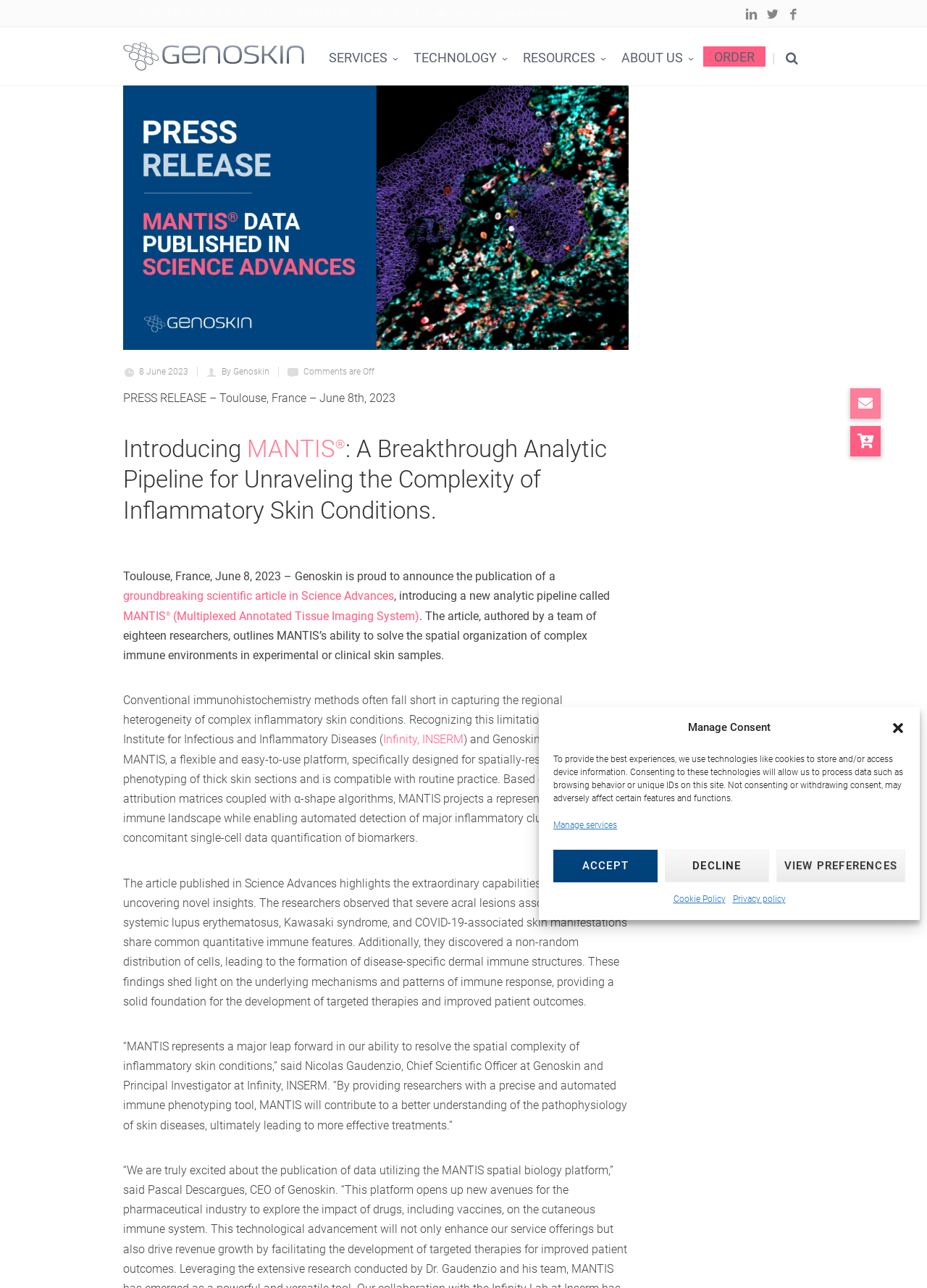Locate the bounding box coordinates of the clickable area needed to fulfill the instruction: "Contact 'Genoskin' via email".

[0.488, 0.005, 0.613, 0.015]